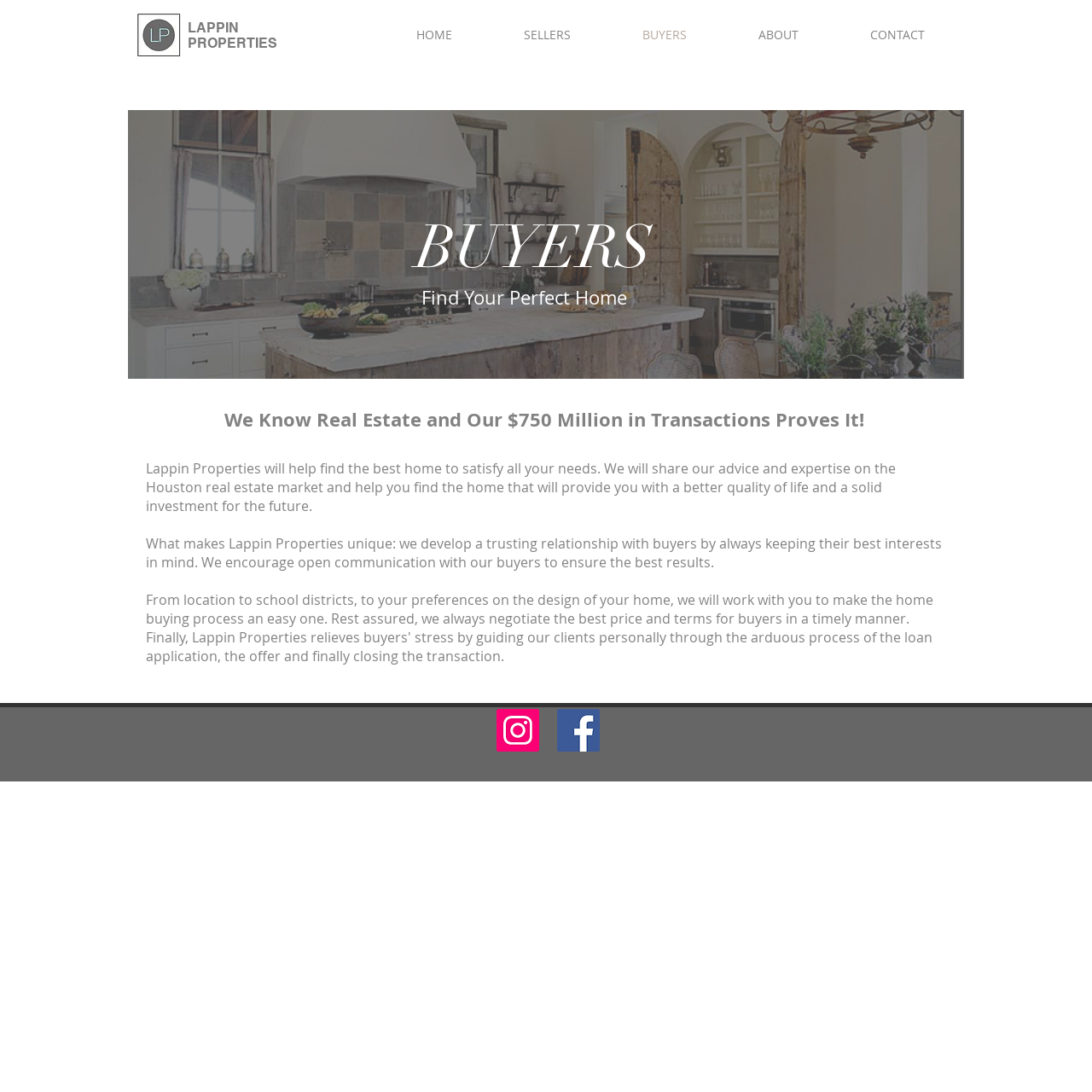Determine the bounding box coordinates for the region that must be clicked to execute the following instruction: "Click on Lappin Properties Facebook".

[0.51, 0.649, 0.549, 0.688]